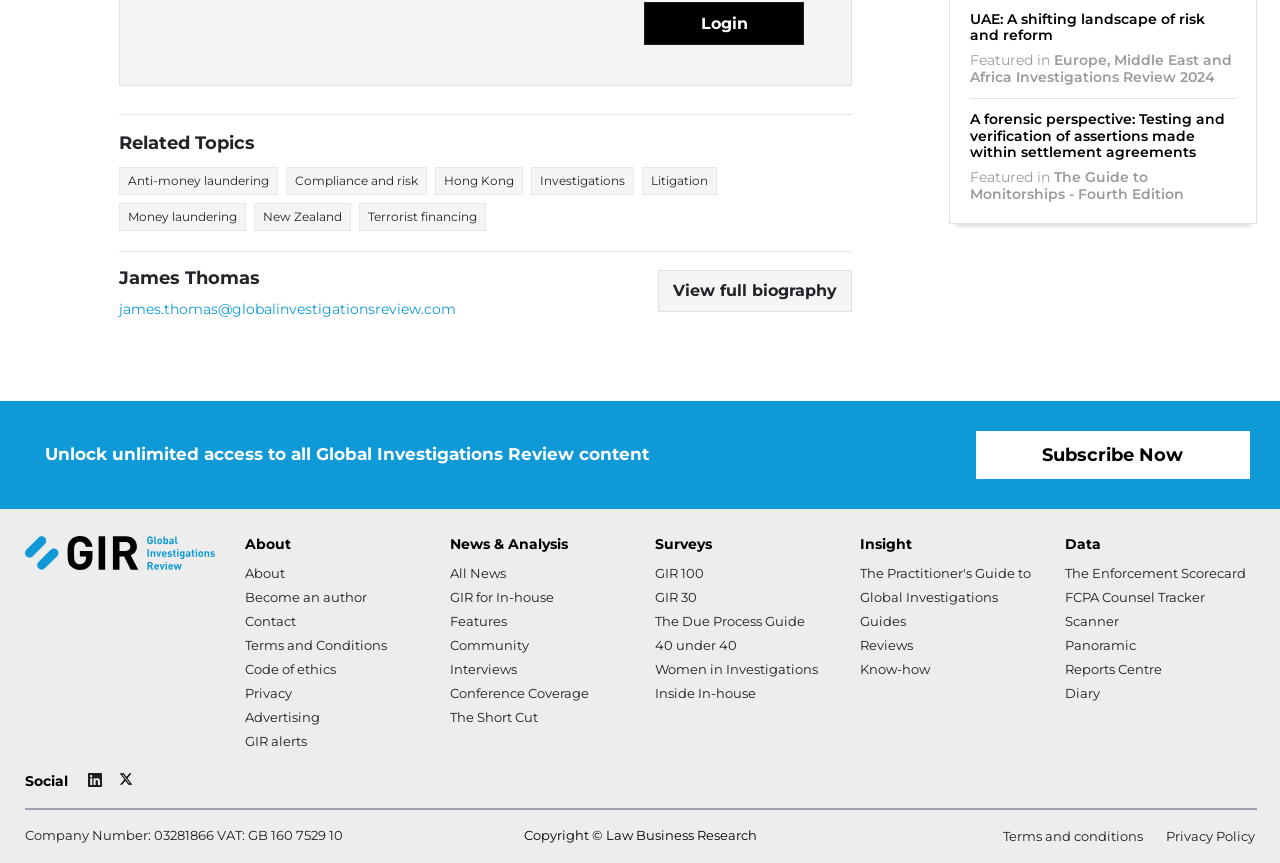What is the company number of Law Business Research?
Answer the question using a single word or phrase, according to the image.

03281866